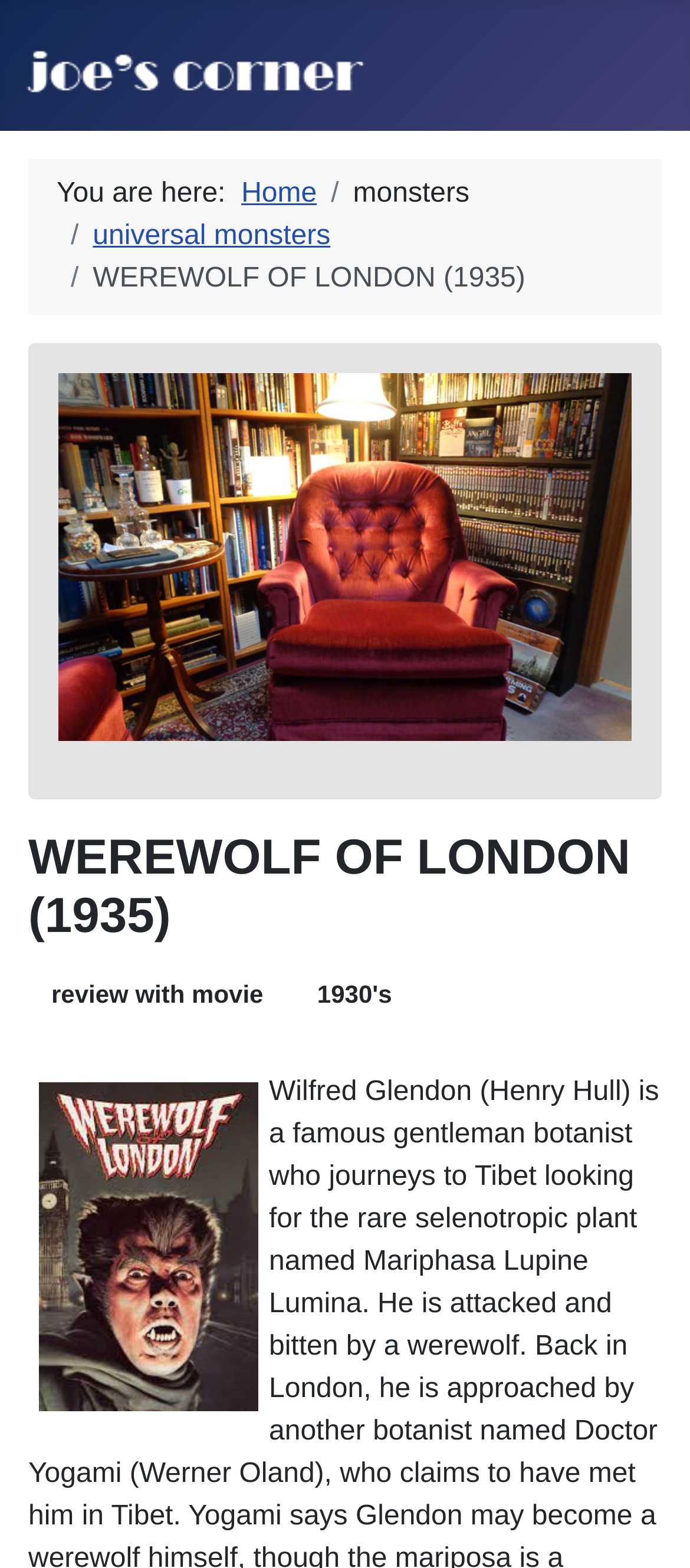Provide a one-word or short-phrase response to the question:
How many links are there in the breadcrumbs navigation?

4